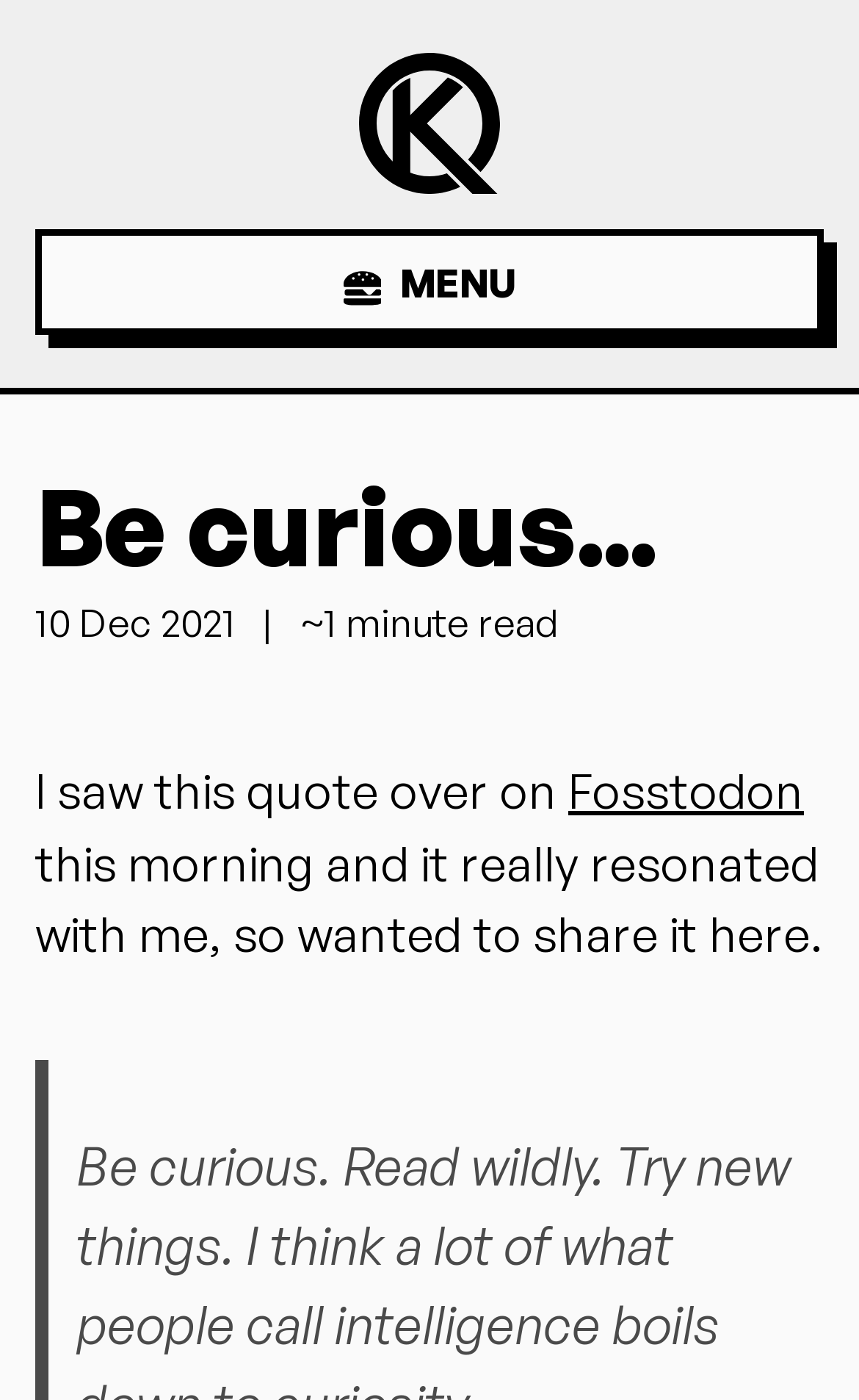What is the position of the disclosure triangle?
Using the visual information, answer the question in a single word or phrase.

Top-right